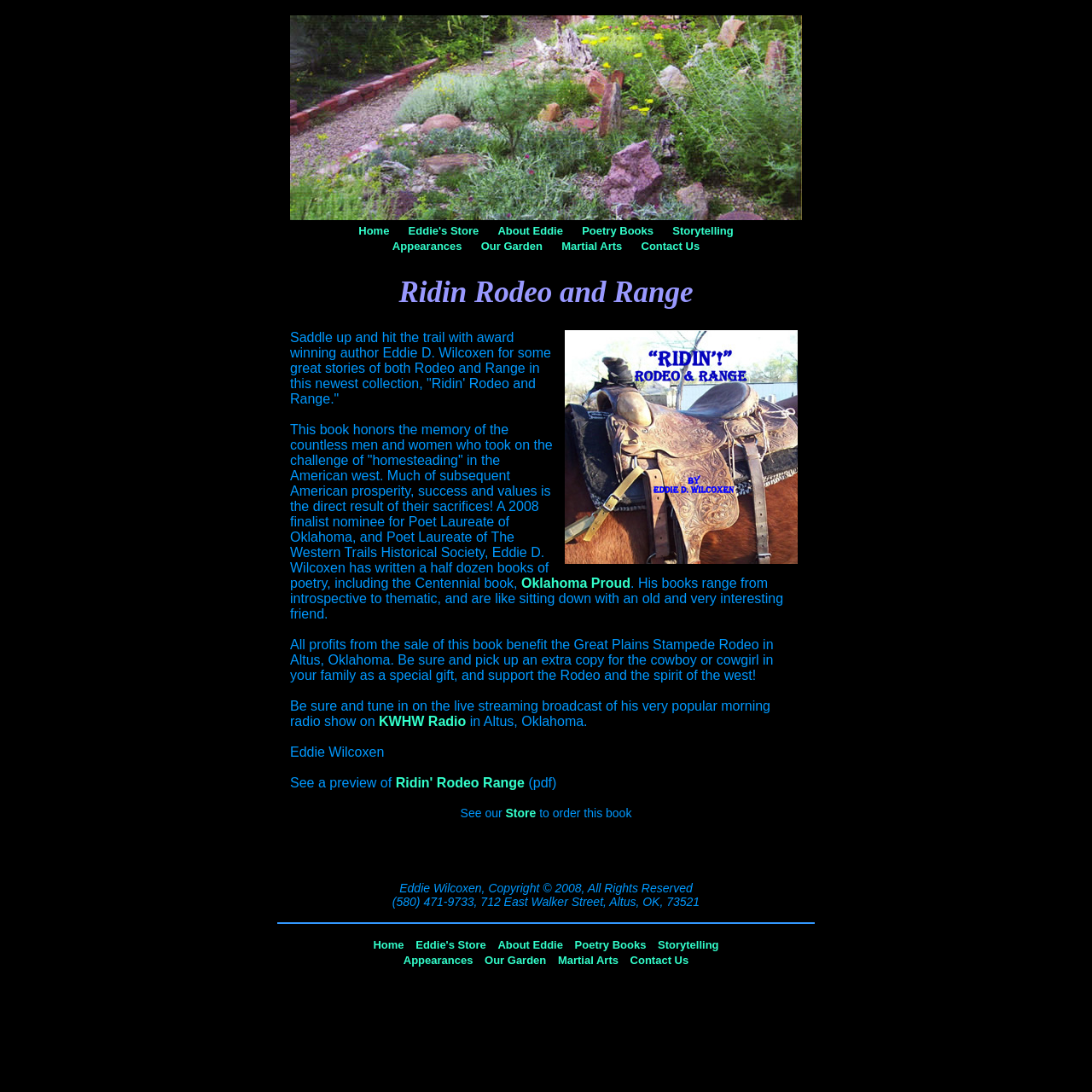Determine the bounding box coordinates of the region I should click to achieve the following instruction: "Click on the 'Admissions' link". Ensure the bounding box coordinates are four float numbers between 0 and 1, i.e., [left, top, right, bottom].

None